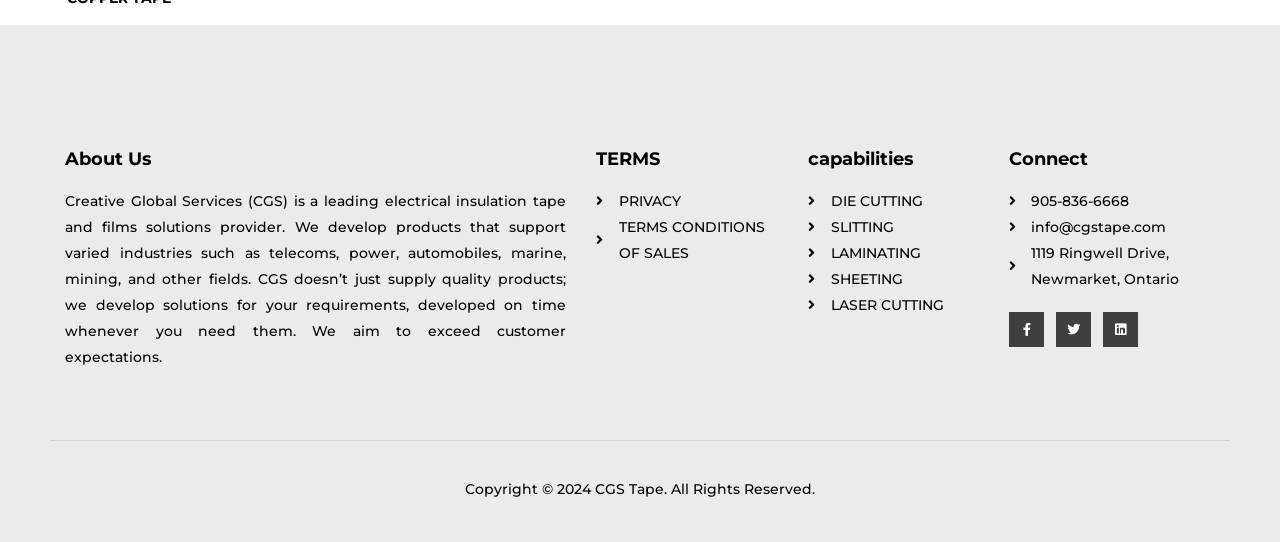Can you find the bounding box coordinates for the element that needs to be clicked to execute this instruction: "Visit our Facebook page"? The coordinates should be given as four float numbers between 0 and 1, i.e., [left, top, right, bottom].

[0.788, 0.575, 0.816, 0.64]